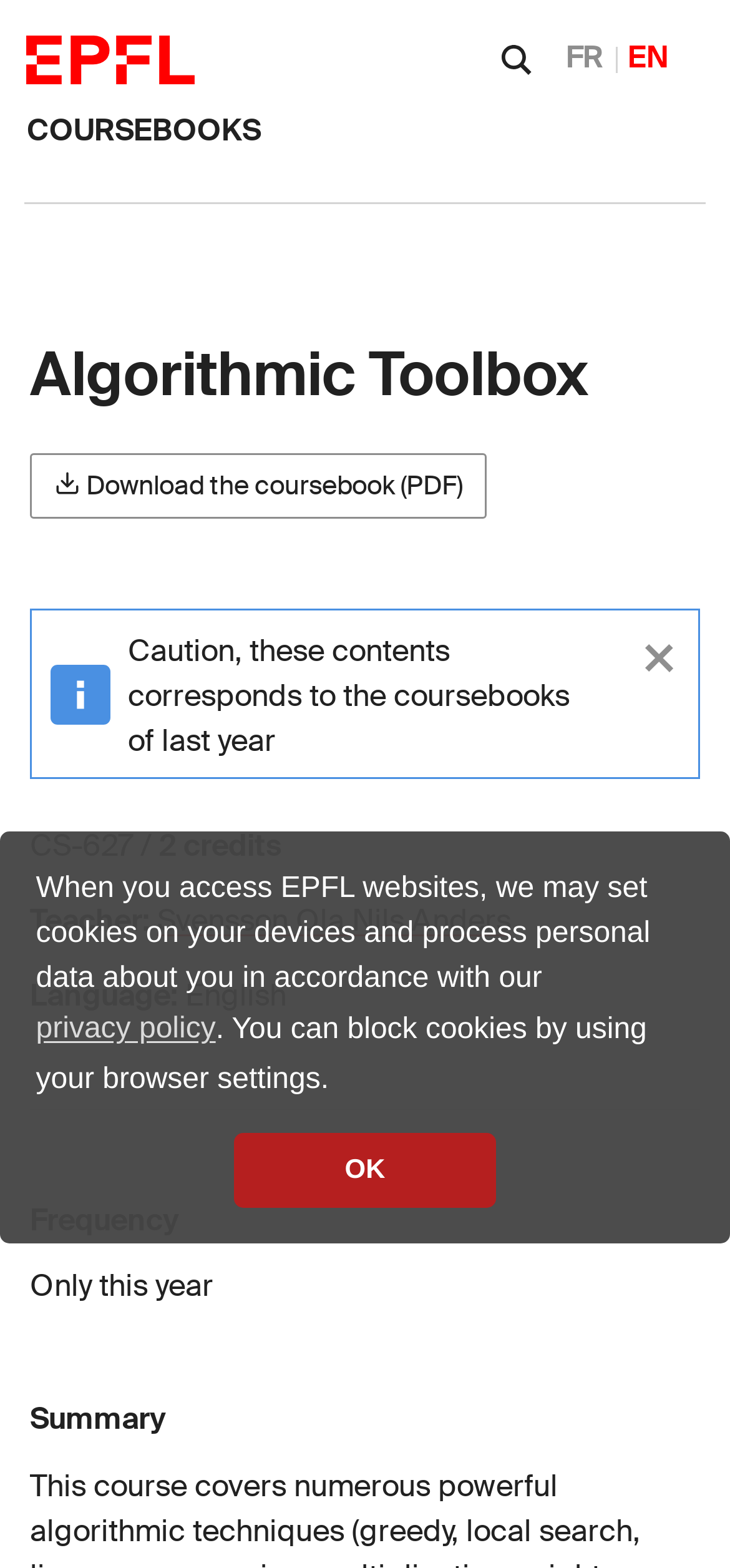Please provide the bounding box coordinates in the format (top-left x, top-left y, bottom-right x, bottom-right y). Remember, all values are floating point numbers between 0 and 1. What is the bounding box coordinate of the region described as: parent_node: COURSEBOOKS

[0.037, 0.008, 0.268, 0.066]